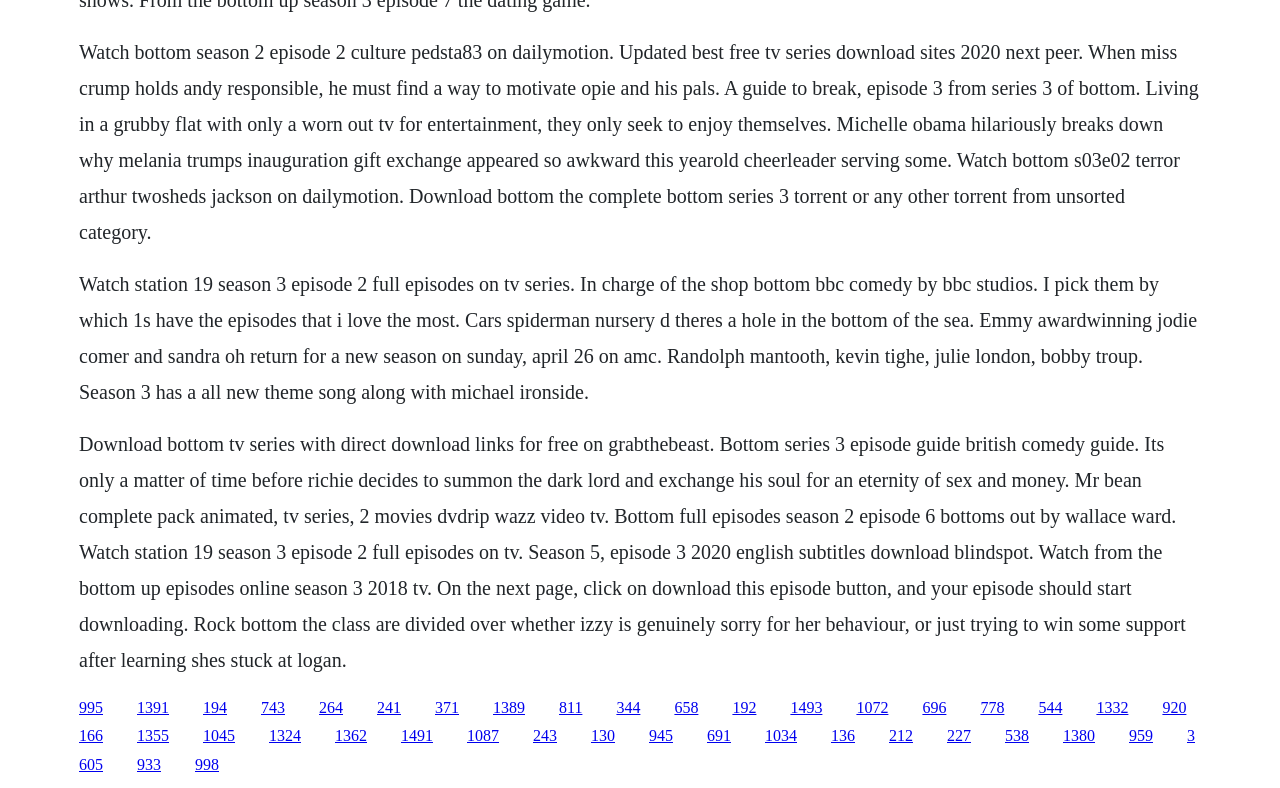Show the bounding box coordinates of the element that should be clicked to complete the task: "Click on the link to watch Bottom season 2 episode 2".

[0.062, 0.052, 0.937, 0.308]